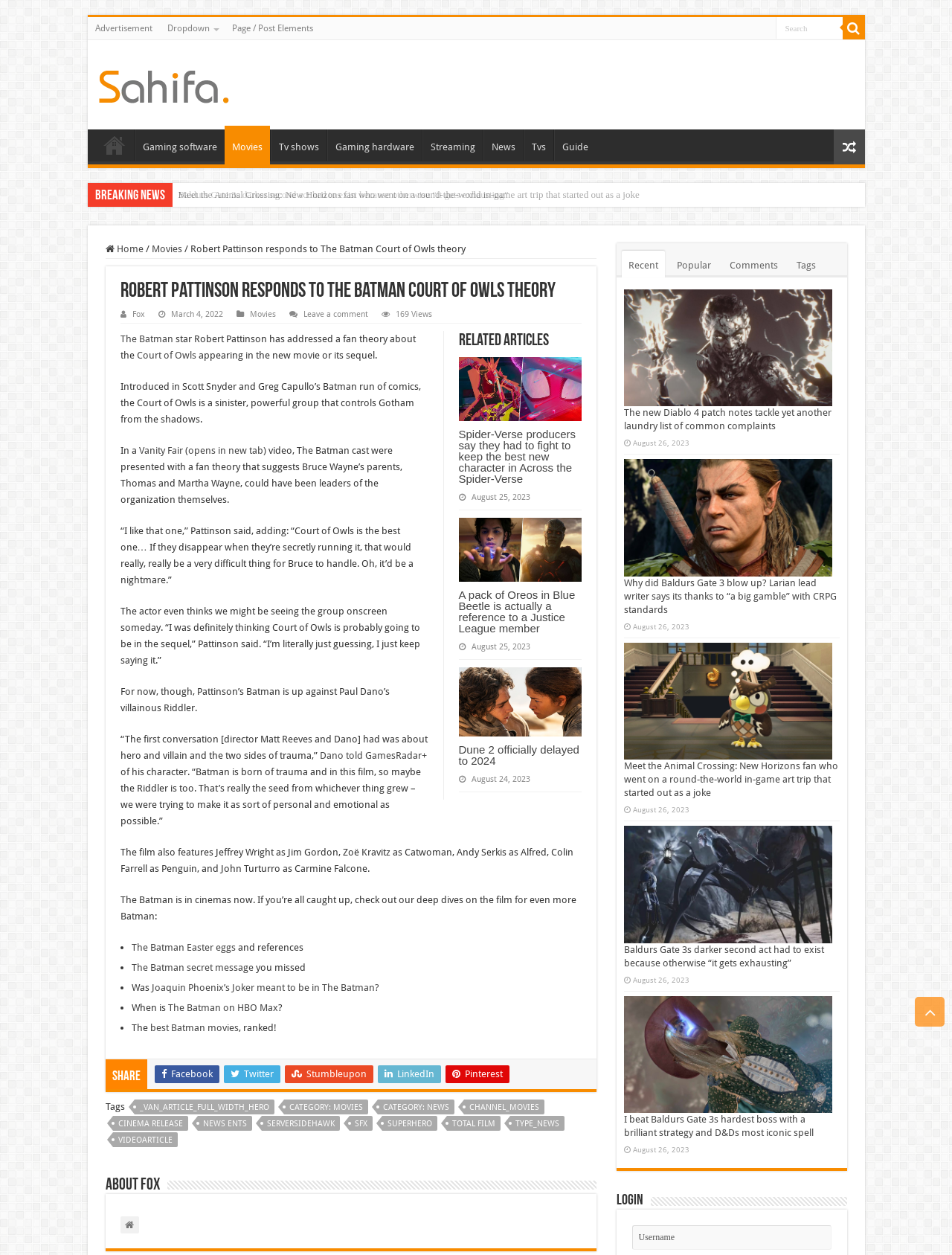What is the name of the actor who responded to the fan theory?
Using the image, answer in one word or phrase.

Robert Pattinson